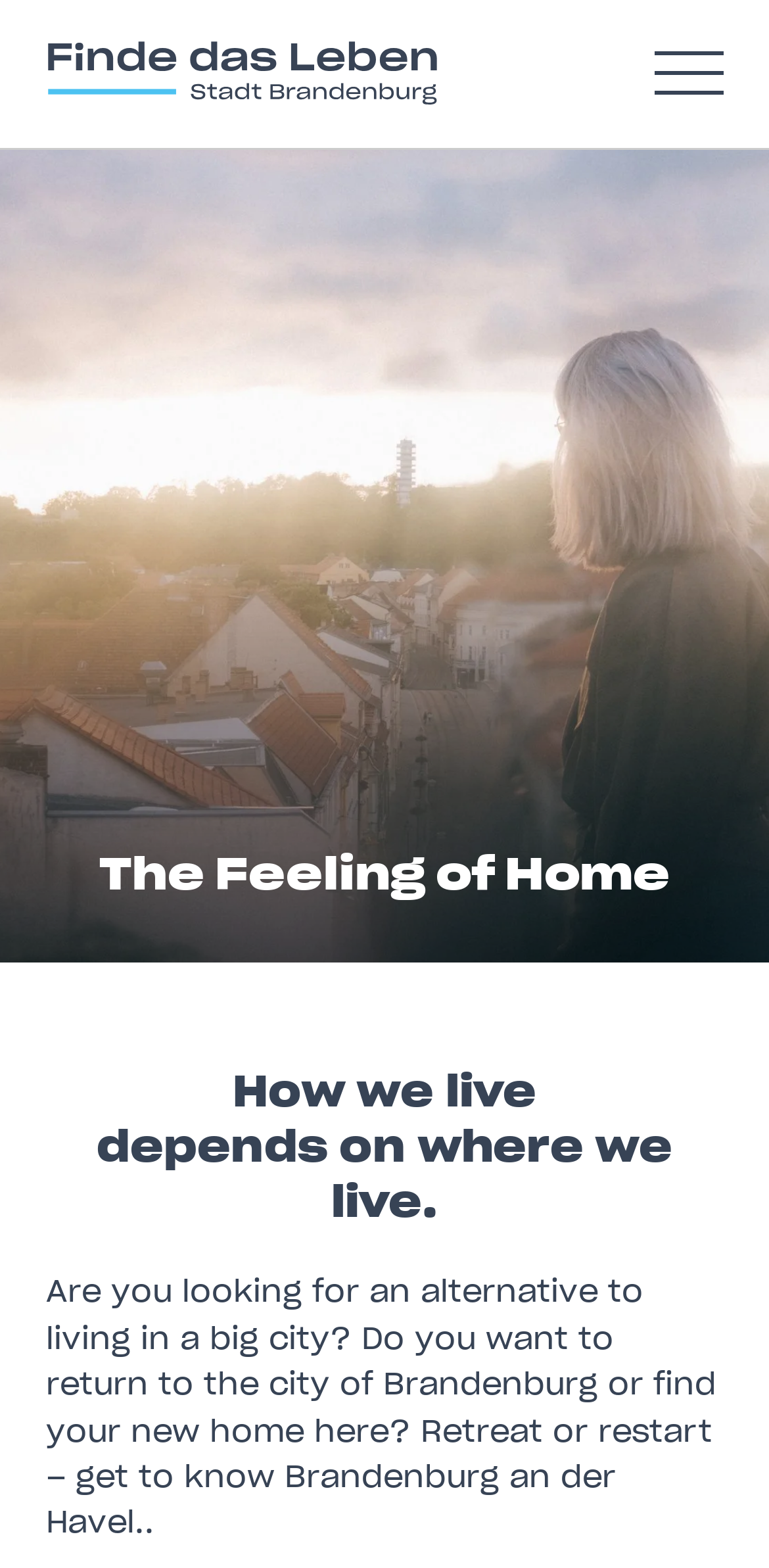Determine the bounding box coordinates of the clickable element necessary to fulfill the instruction: "Read the 'The Feel of Home' section". Provide the coordinates as four float numbers within the 0 to 1 range, i.e., [left, top, right, bottom].

[0.128, 0.54, 0.872, 0.575]